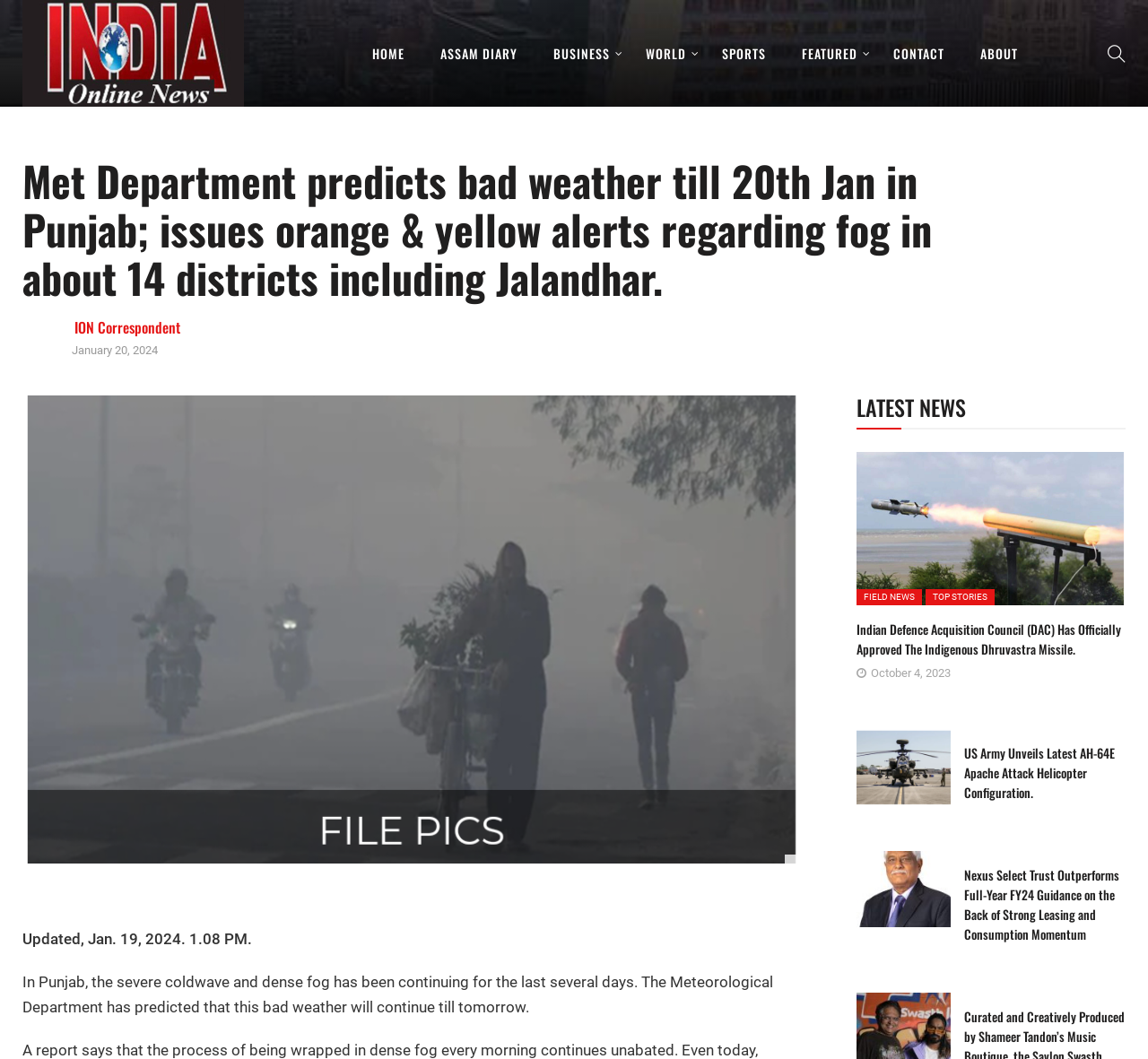How many images are there in the LATEST NEWS section?
Using the information from the image, provide a comprehensive answer to the question.

I counted the number of images in the LATEST NEWS section and found three images, each associated with an article.